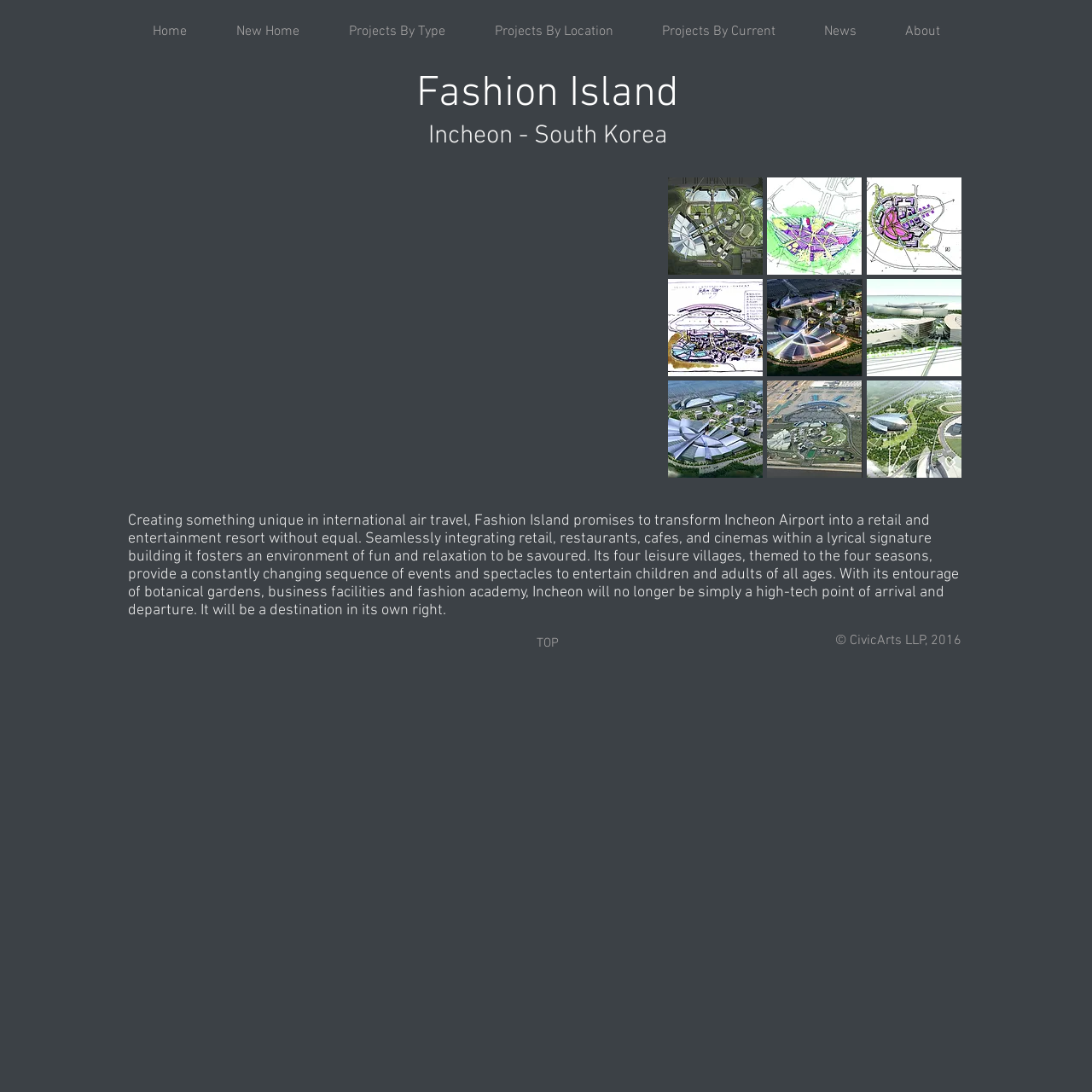Indicate the bounding box coordinates of the element that must be clicked to execute the instruction: "View the News page". The coordinates should be given as four float numbers between 0 and 1, i.e., [left, top, right, bottom].

[0.732, 0.009, 0.806, 0.048]